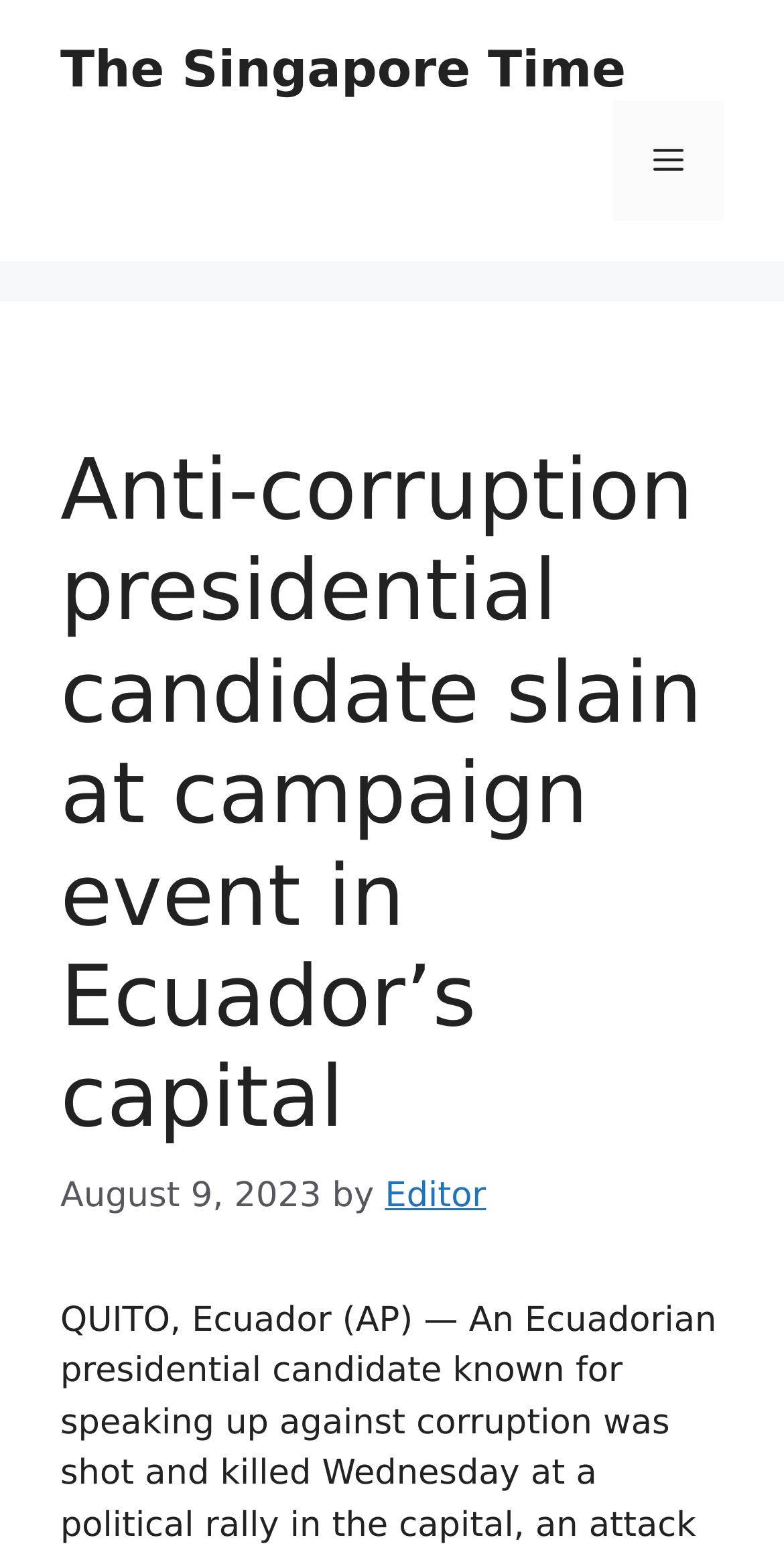Who is the author of the article?
Please elaborate on the answer to the question with detailed information.

The author of the article is mentioned below the heading, which is 'Editor', and is linked to their profile.